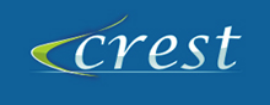Using the information shown in the image, answer the question with as much detail as possible: What does the green accent in the logo suggest?

The green accent in the logo is mentioned alongside the light blue color, and is inferred to suggest 'growth, innovation, and a forward-thinking approach', implying that the green accent specifically represents growth and innovation.